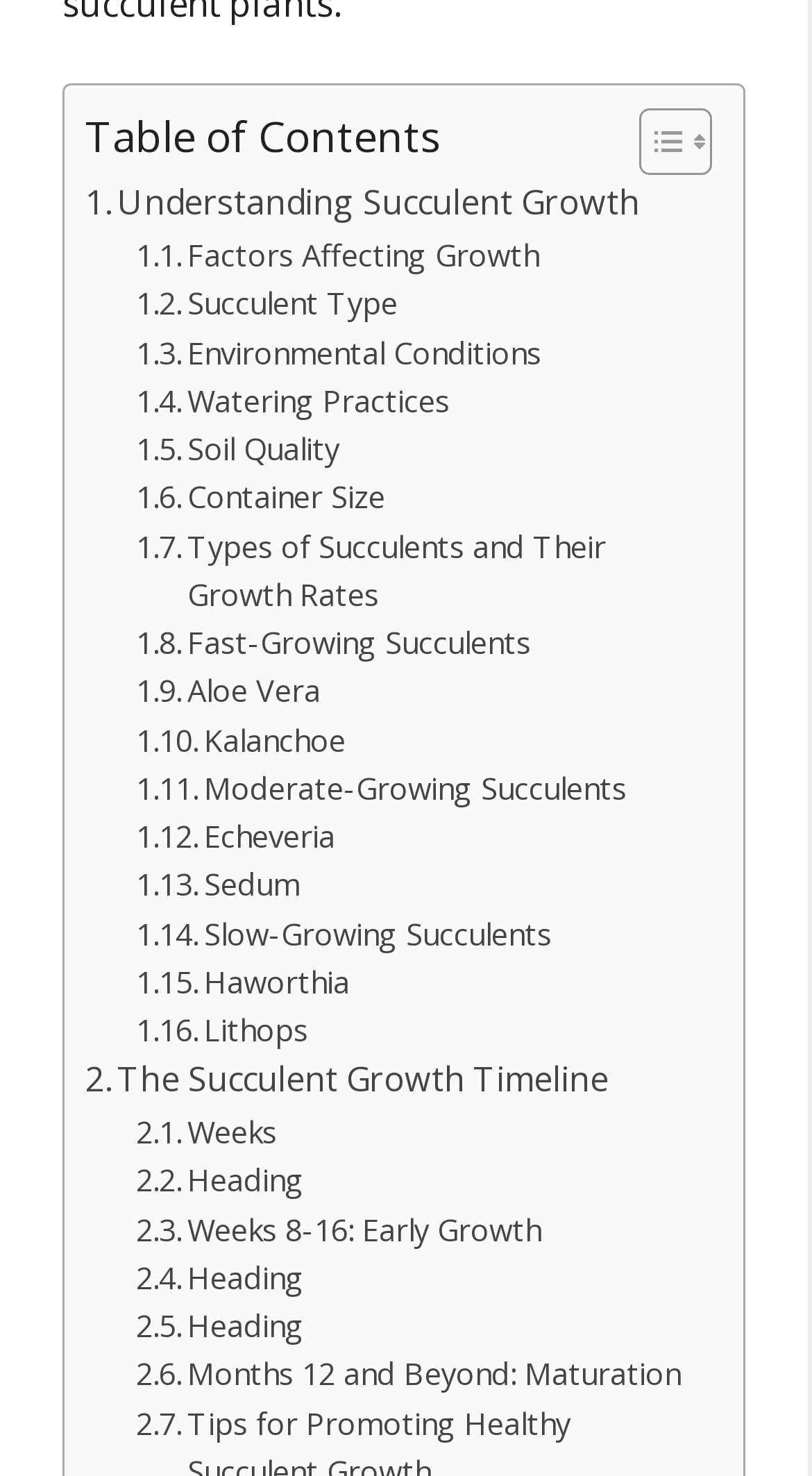Determine the bounding box coordinates for the area that needs to be clicked to fulfill this task: "Read about Understanding Succulent Growth". The coordinates must be given as four float numbers between 0 and 1, i.e., [left, top, right, bottom].

[0.105, 0.12, 0.788, 0.157]